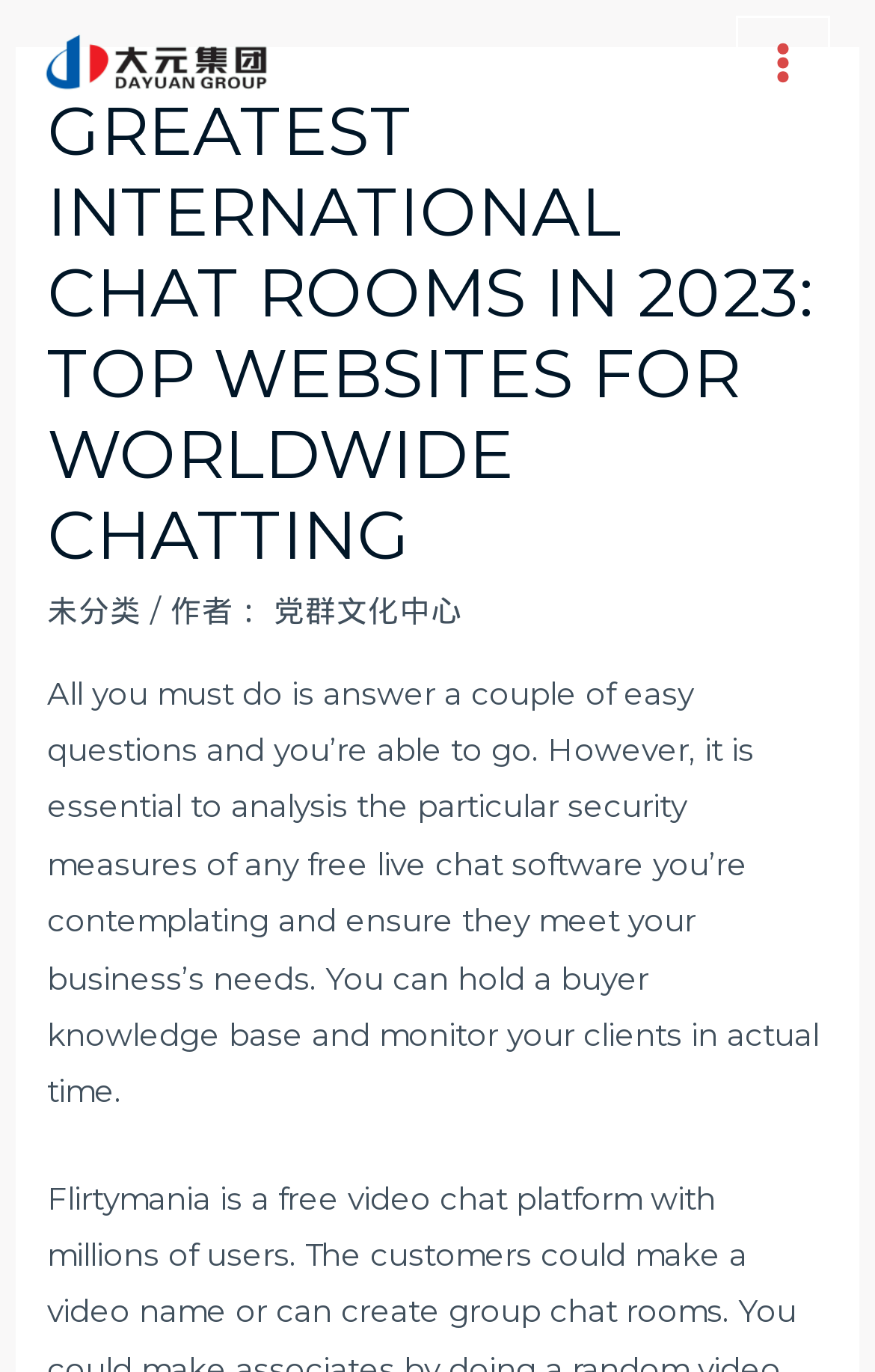Using the information in the image, give a comprehensive answer to the question: 
What is the main topic of the webpage?

Based on the structure of the webpage and the content of the text, it appears that the main topic of the webpage is international chat rooms, specifically discussing the top websites for worldwide chatting.